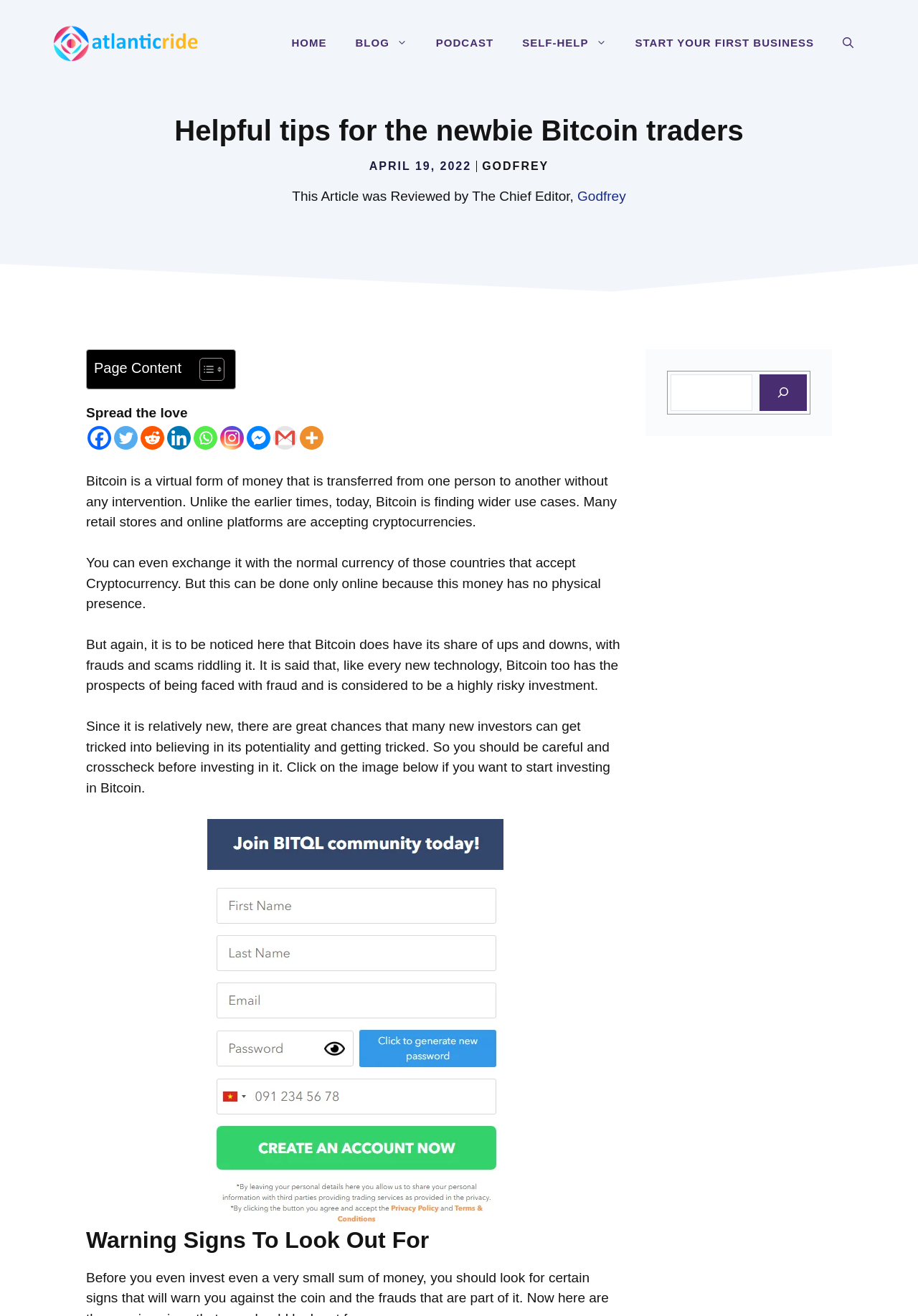How many social media platforms are available for sharing?
Respond to the question with a single word or phrase according to the image.

9